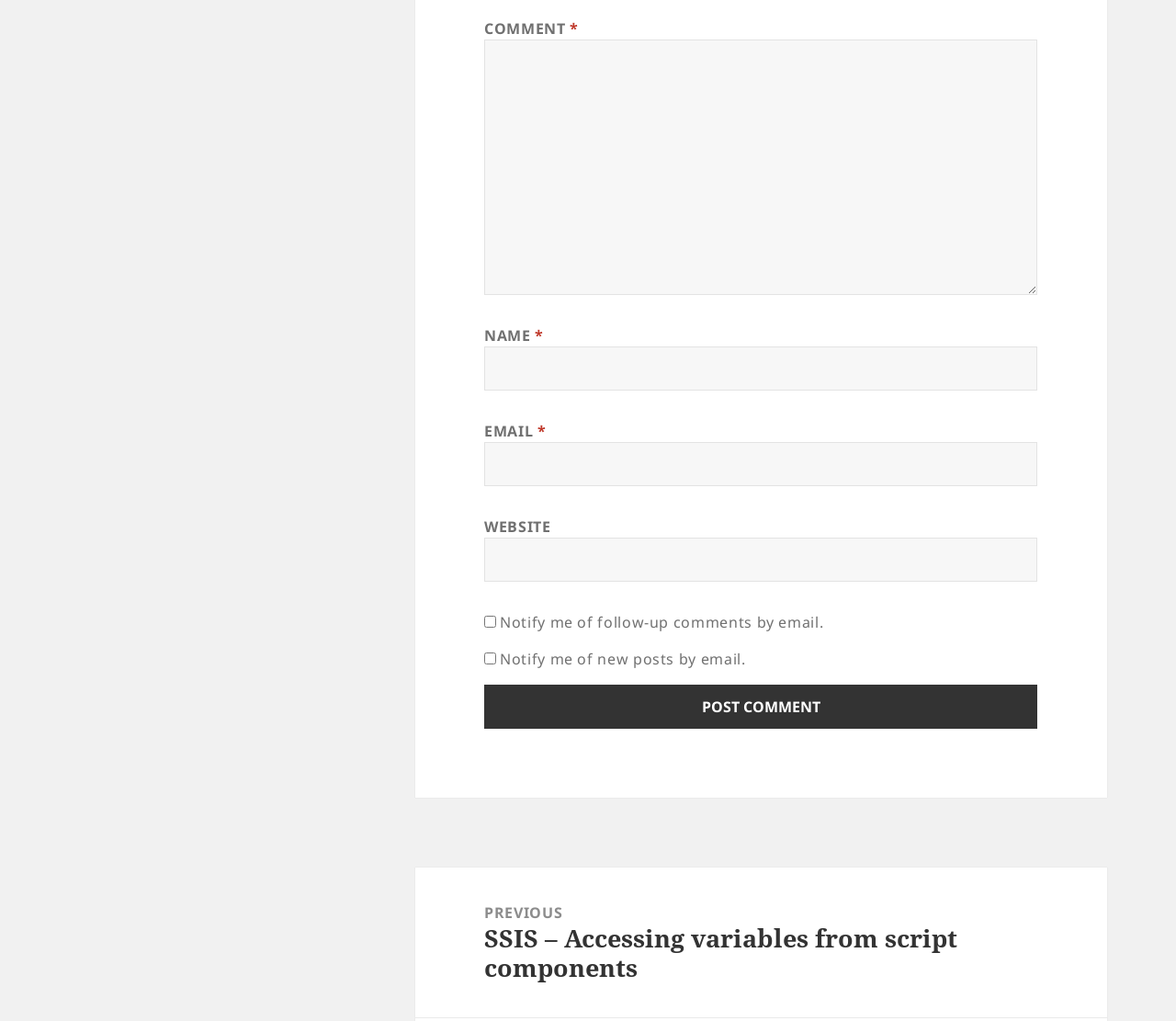What is the purpose of the form?
Give a one-word or short phrase answer based on the image.

Leave a comment